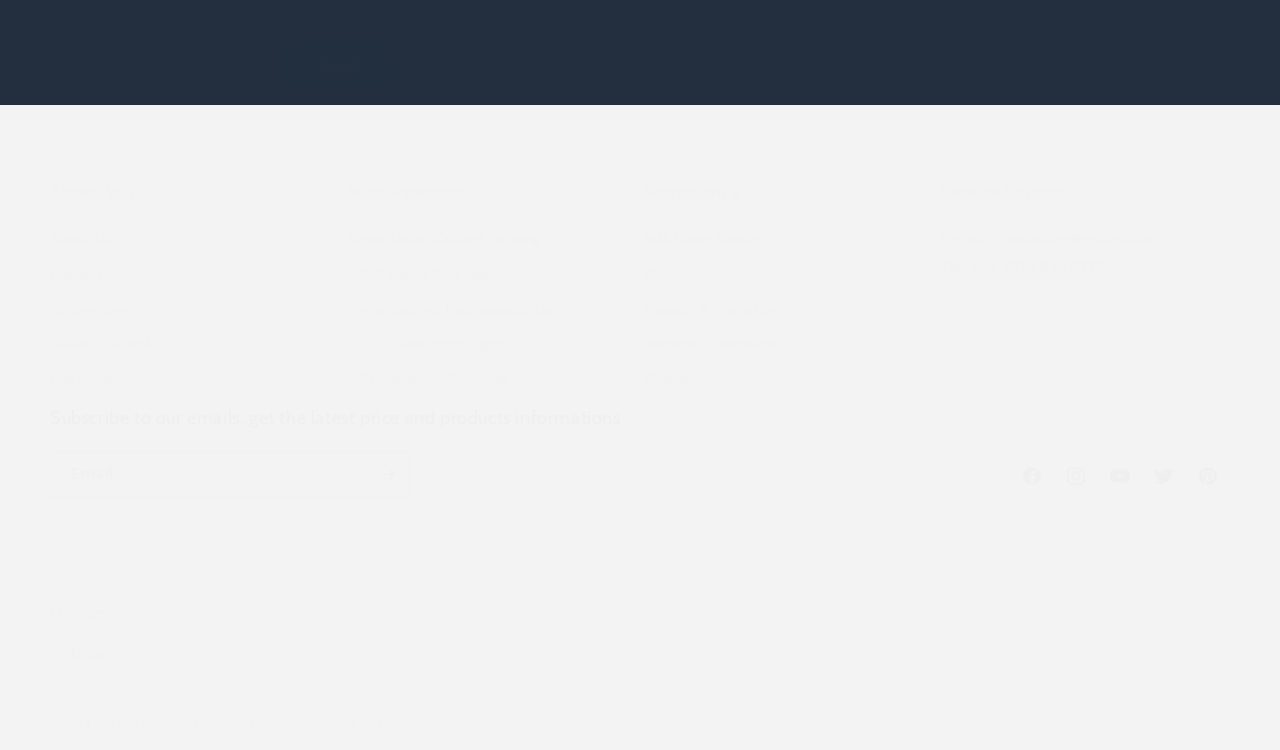Identify the bounding box coordinates of the element that should be clicked to fulfill this task: "Click the 'Send' button". The coordinates should be provided as four float numbers between 0 and 1, i.e., [left, top, right, bottom].

[0.216, 0.056, 0.312, 0.119]